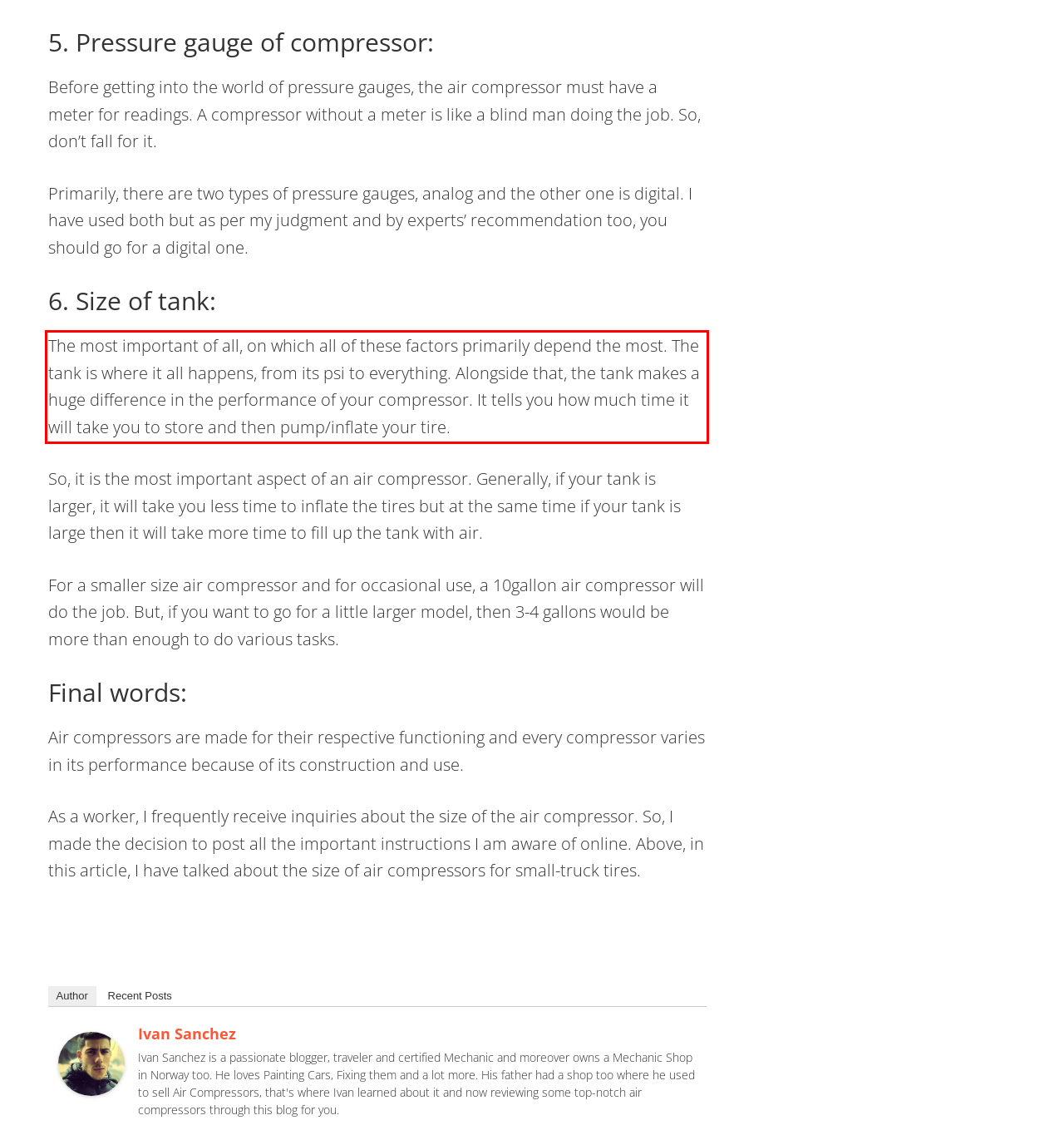Examine the webpage screenshot and use OCR to obtain the text inside the red bounding box.

The most important of all, on which all of these factors primarily depend the most. The tank is where it all happens, from its psi to everything. Alongside that, the tank makes a huge difference in the performance of your compressor. It tells you how much time it will take you to store and then pump/inflate your tire.